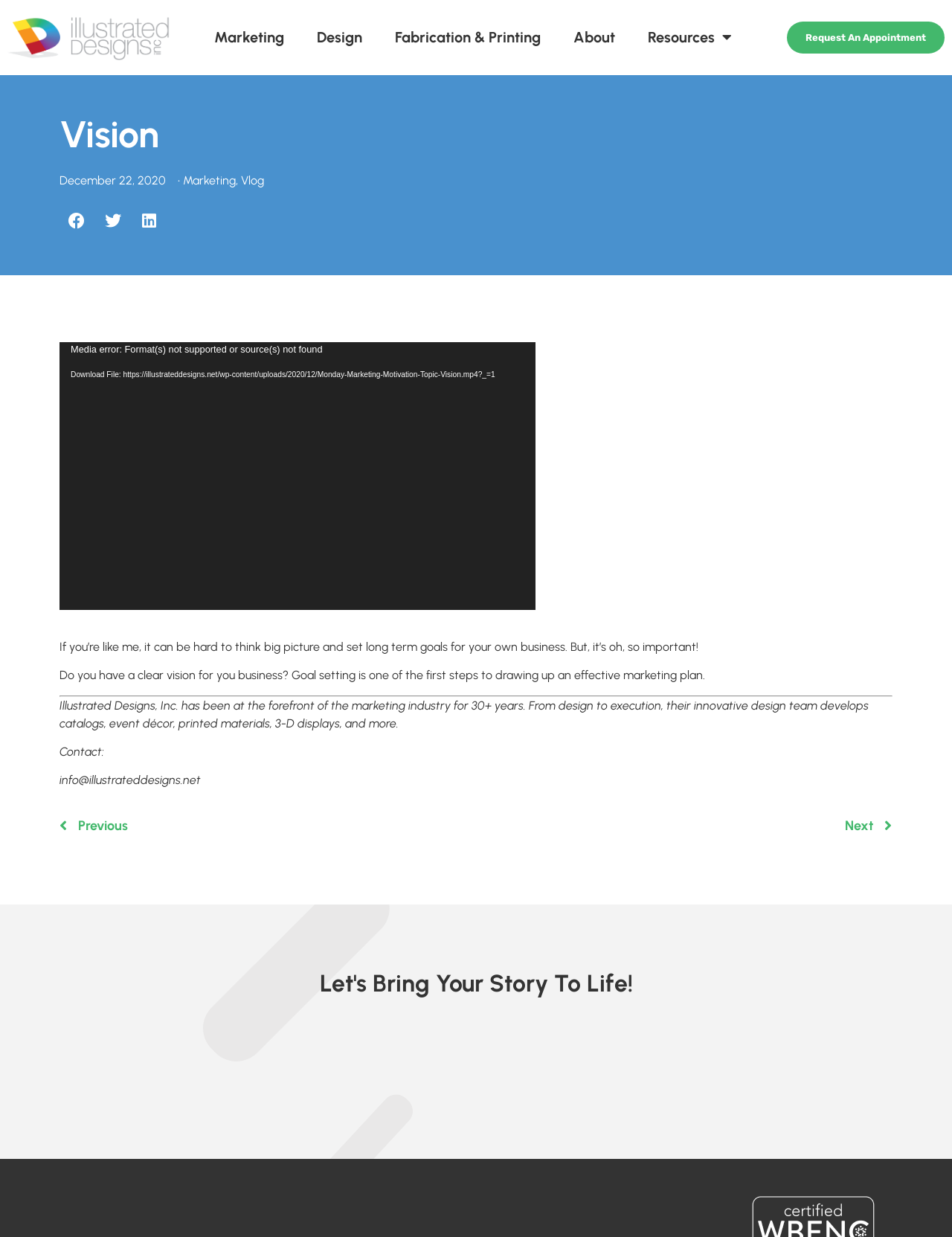Please identify the bounding box coordinates of the clickable region that I should interact with to perform the following instruction: "Watch the video". The coordinates should be expressed as four float numbers between 0 and 1, i.e., [left, top, right, bottom].

[0.062, 0.276, 0.562, 0.493]